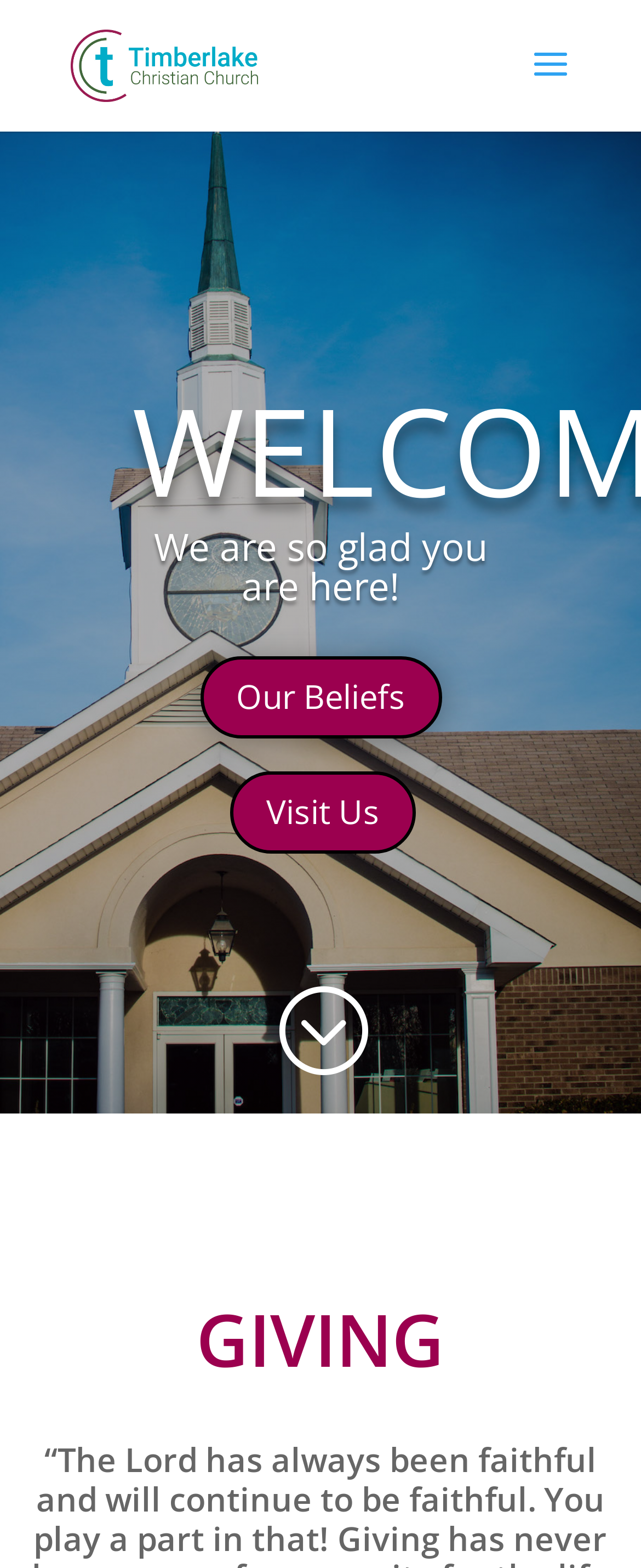Identify the bounding box for the UI element described as: "Our Beliefs". Ensure the coordinates are four float numbers between 0 and 1, formatted as [left, top, right, bottom].

[0.312, 0.418, 0.688, 0.471]